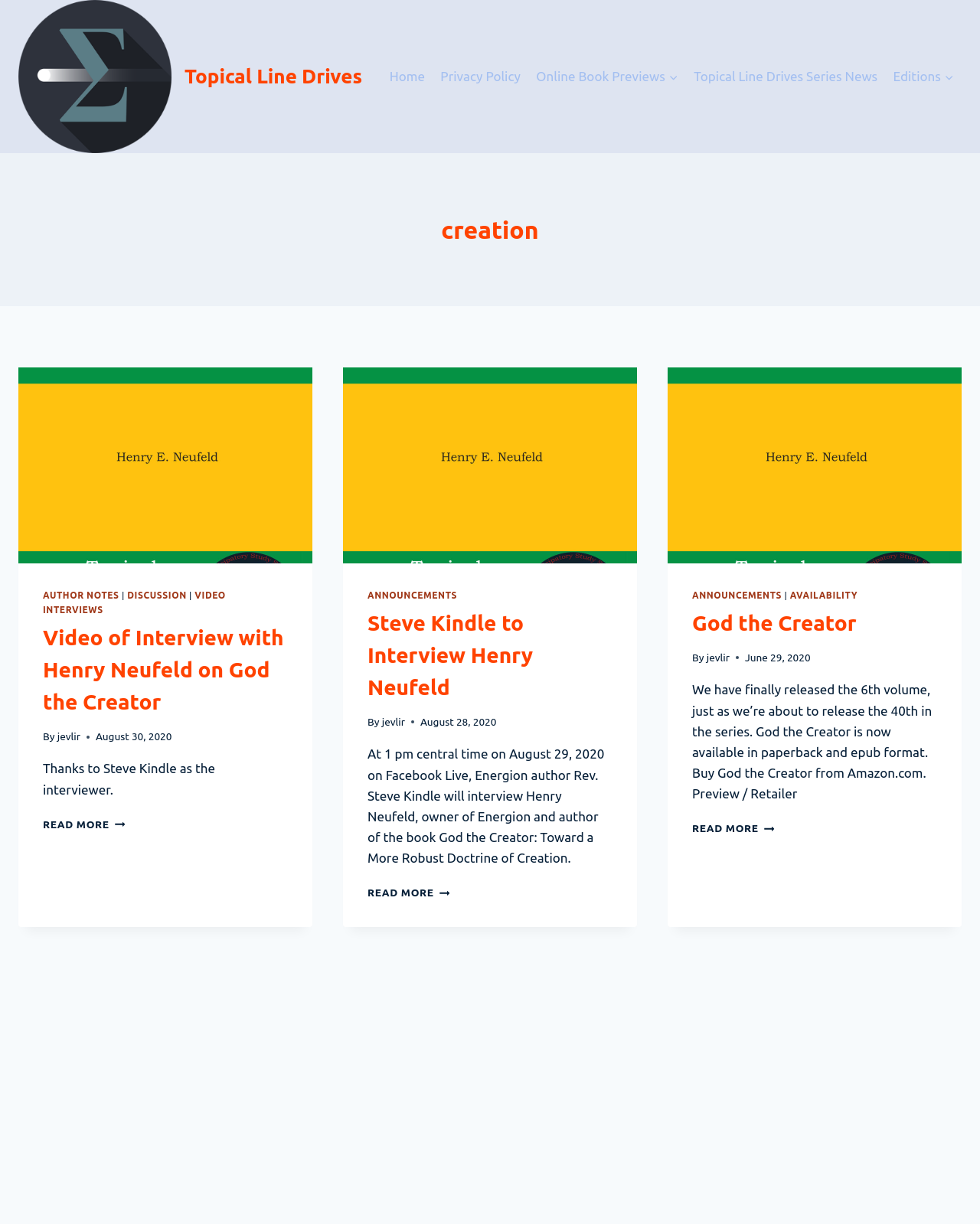Return the bounding box coordinates of the UI element that corresponds to this description: "Radio Bilkent (96.6 FM)". The coordinates must be given as four float numbers in the range of 0 and 1, [left, top, right, bottom].

None